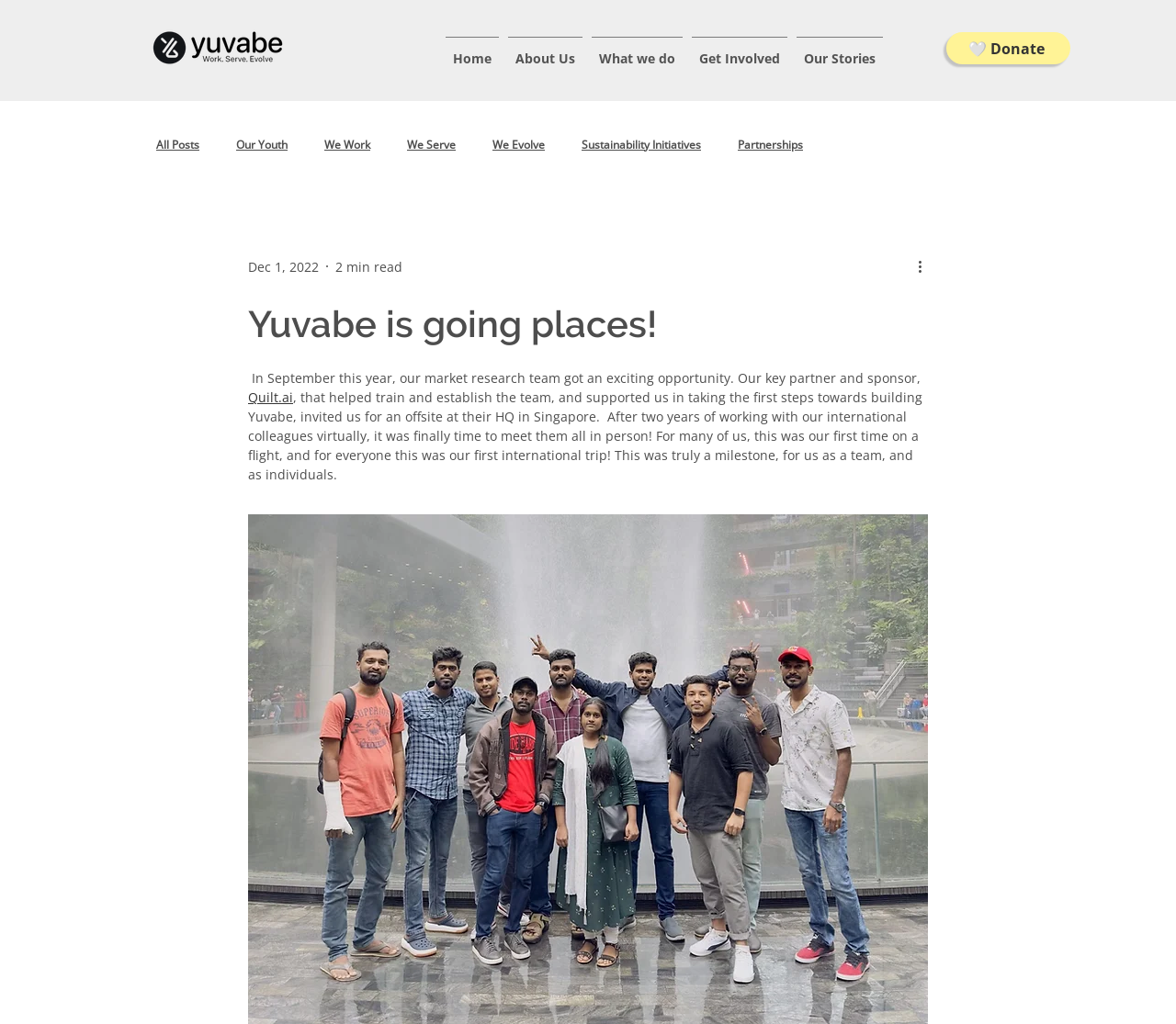Where is the HQ of Quilt.ai located?
Answer the question with a detailed explanation, including all necessary information.

The location of the HQ of Quilt.ai can be found in the text '...invited us for an offsite at their HQ in Singapore.' which indicates that the HQ of Quilt.ai is located in Singapore.